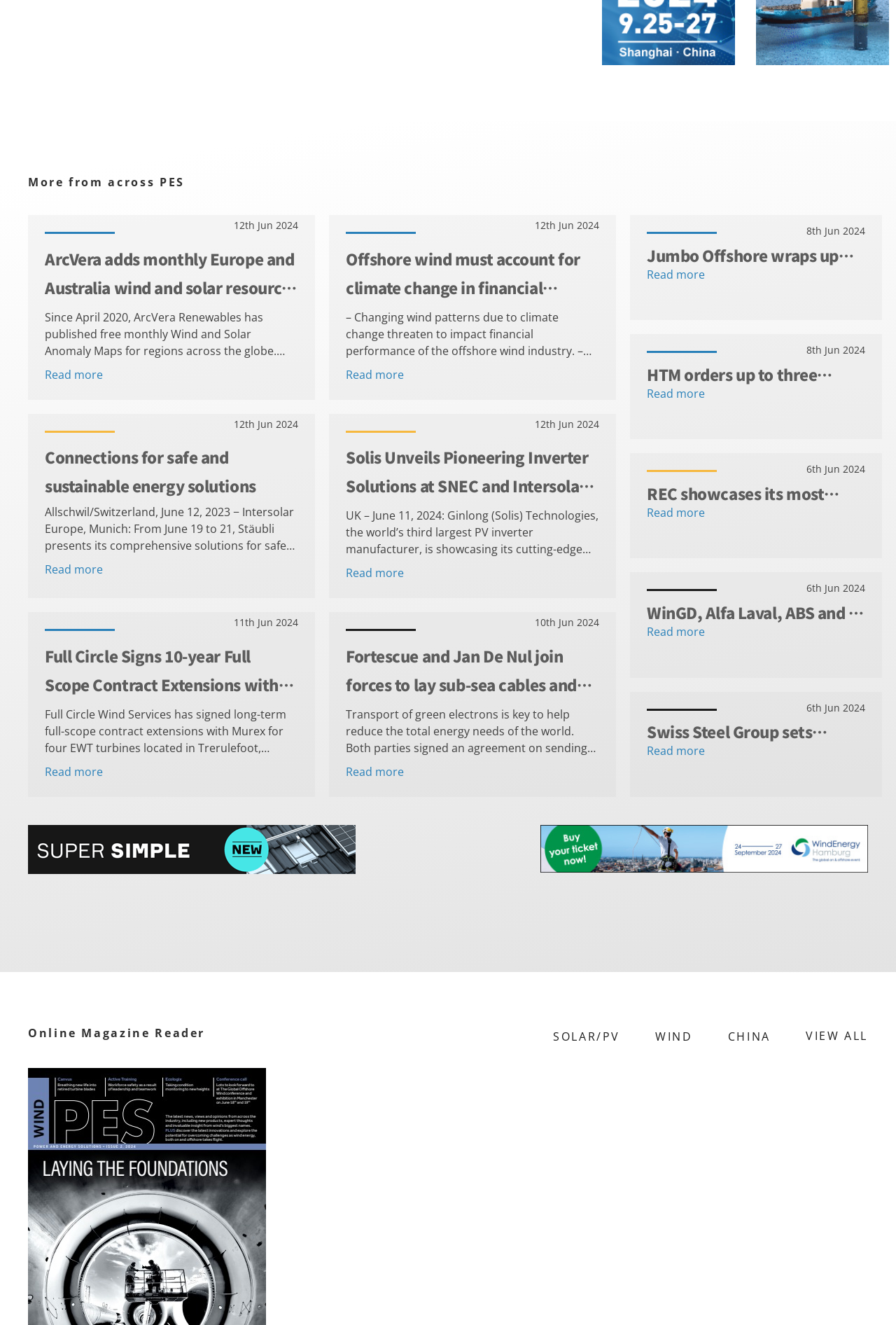Find the bounding box coordinates of the element I should click to carry out the following instruction: "View the article about Offshore wind must account for climate change in financial modelling".

[0.386, 0.277, 0.451, 0.288]